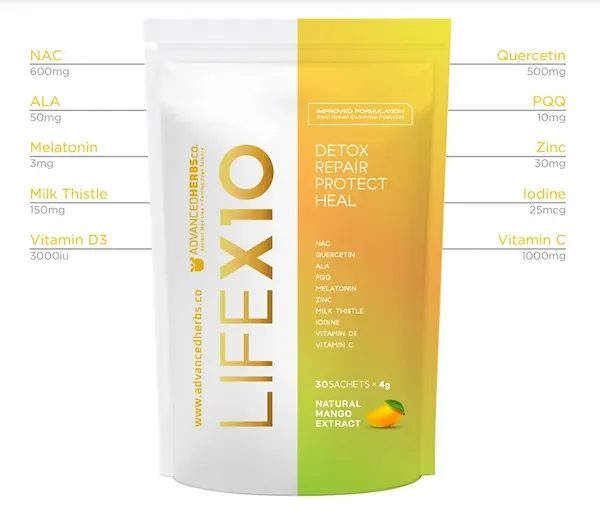Detail every aspect of the image in your caption.

The image features a product packaging for "LIFEX10," a detox supplement known for its comprehensive health benefits. The front of the package highlights key phrases: "Detox Repair Protect Heal," indicating its multifunctional purpose. The vibrant design includes a gradient of yellow and orange, with a playful illustration of a mango, emphasizing its natural mango extract flavor.

Listed alongside the brand name "LIFEX10," the packaging details the supplement's nutritional components, with notable ingredients such as NAC (600mg), Quercetin (500mg), and Vitamin D3 (3000iu). Organized in a clear manner, the amounts of various other ingredients like Melatonin, Zinc, and Milk Thistle are also provided, illustrating the product's focus on supporting both detoxification and overall wellness. 

The package suggests a single serving size of 4g, contained in 30 sachets, making it convenient for daily use. This product positions itself as a safe and effective detox option for adults and children alike, aligning with modern health trends centered on natural ingredients.